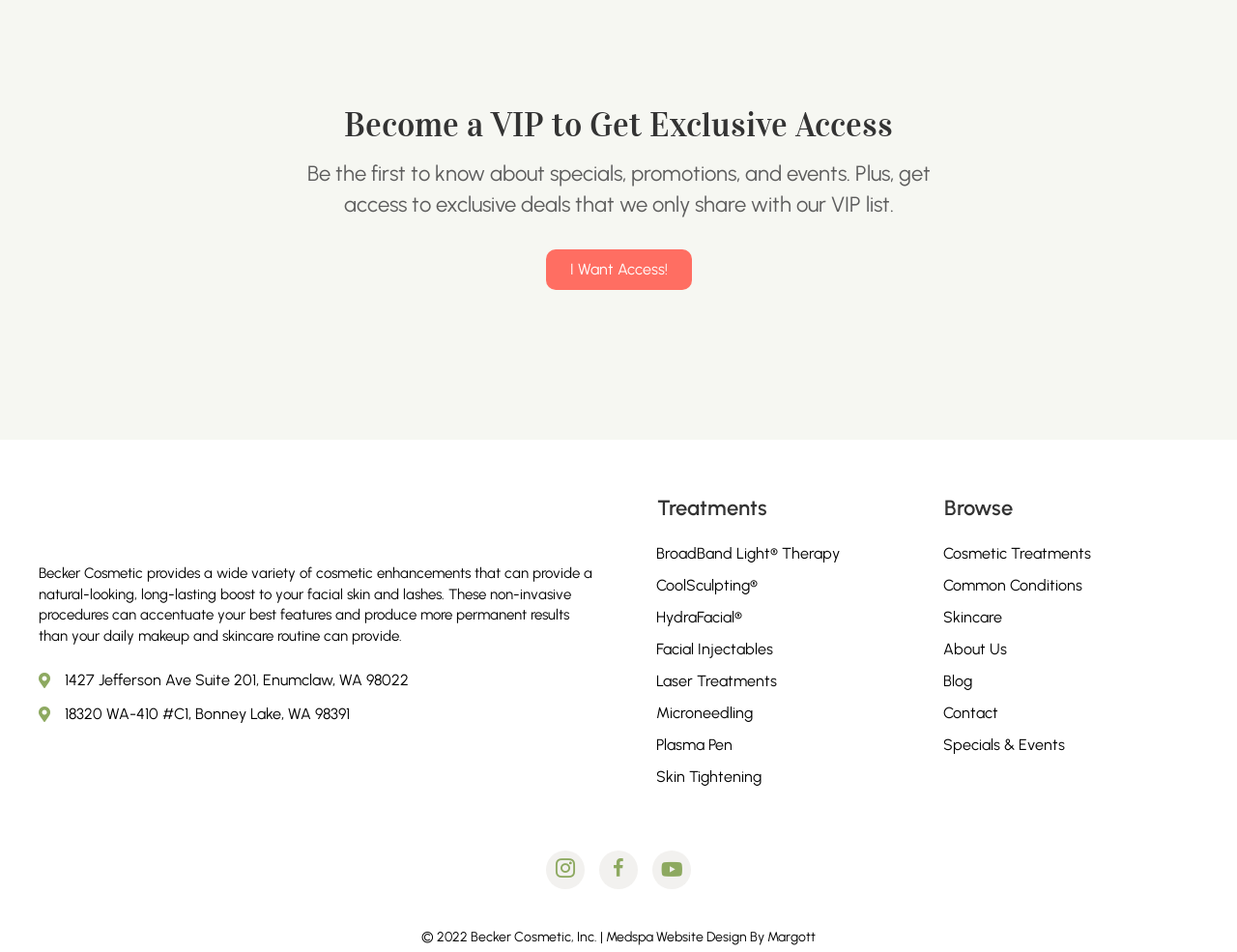Can you specify the bounding box coordinates of the area that needs to be clicked to fulfill the following instruction: "Click the 'I Want Access!' button"?

[0.441, 0.262, 0.559, 0.304]